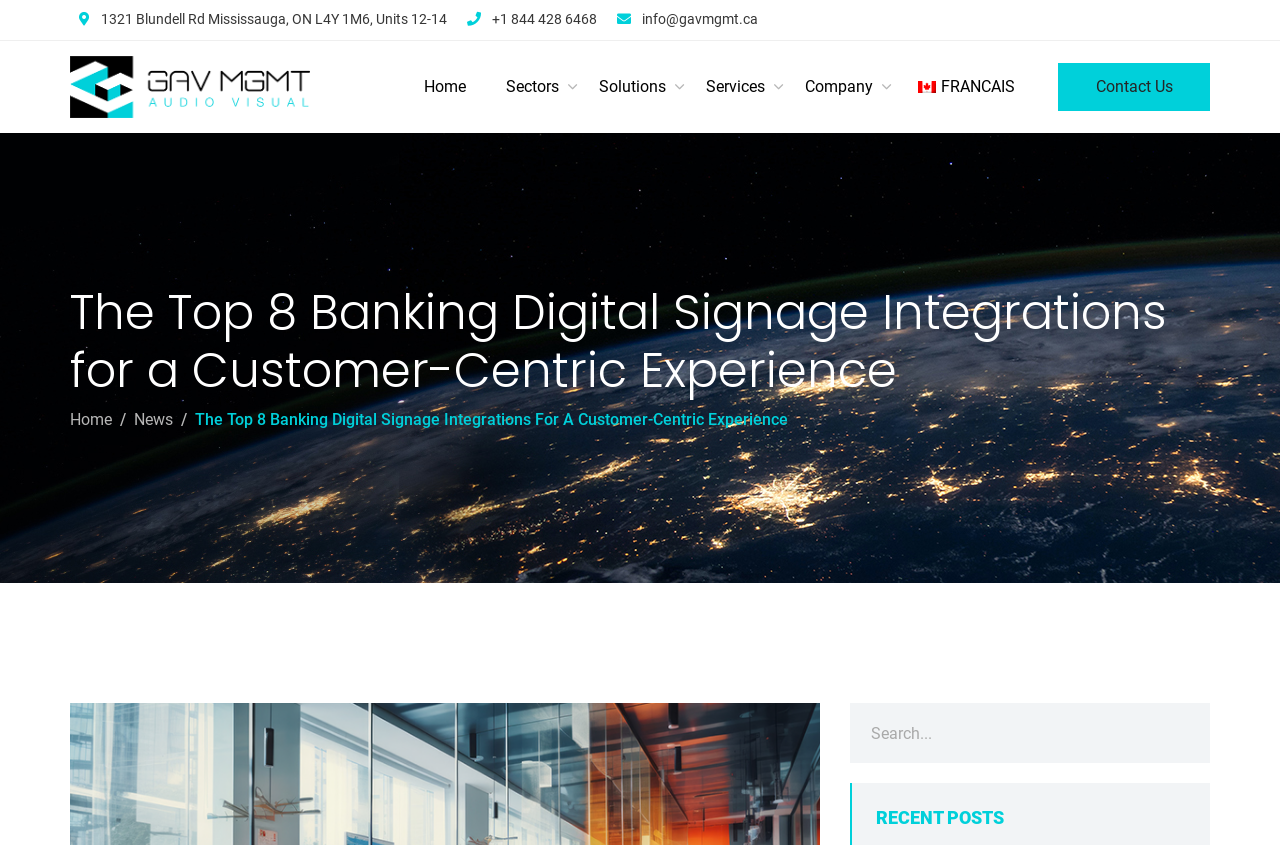Bounding box coordinates should be provided in the format (top-left x, top-left y, bottom-right x, bottom-right y) with all values between 0 and 1. Identify the bounding box for this UI element: parent_node: Search for:

[0.898, 0.832, 0.945, 0.903]